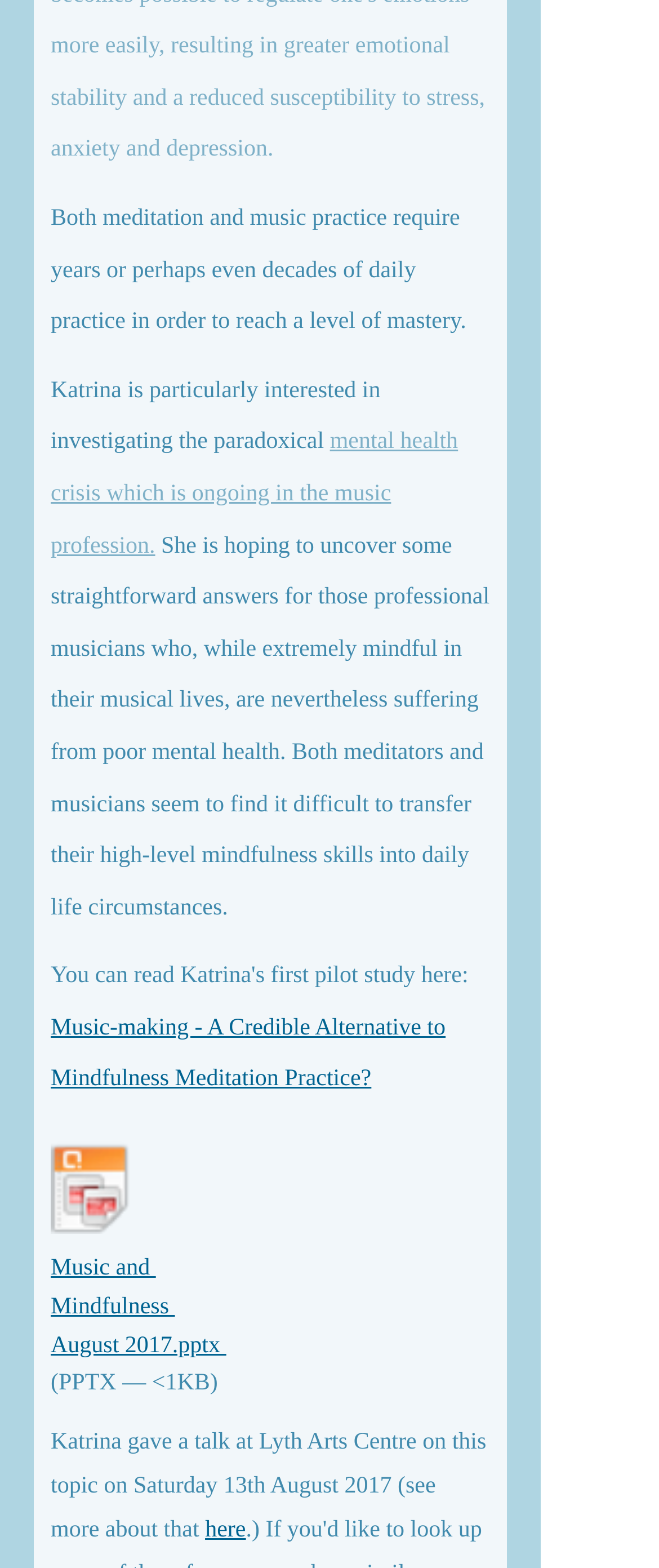Predict the bounding box of the UI element that fits this description: "August 2017.pptx".

[0.077, 0.85, 0.343, 0.866]